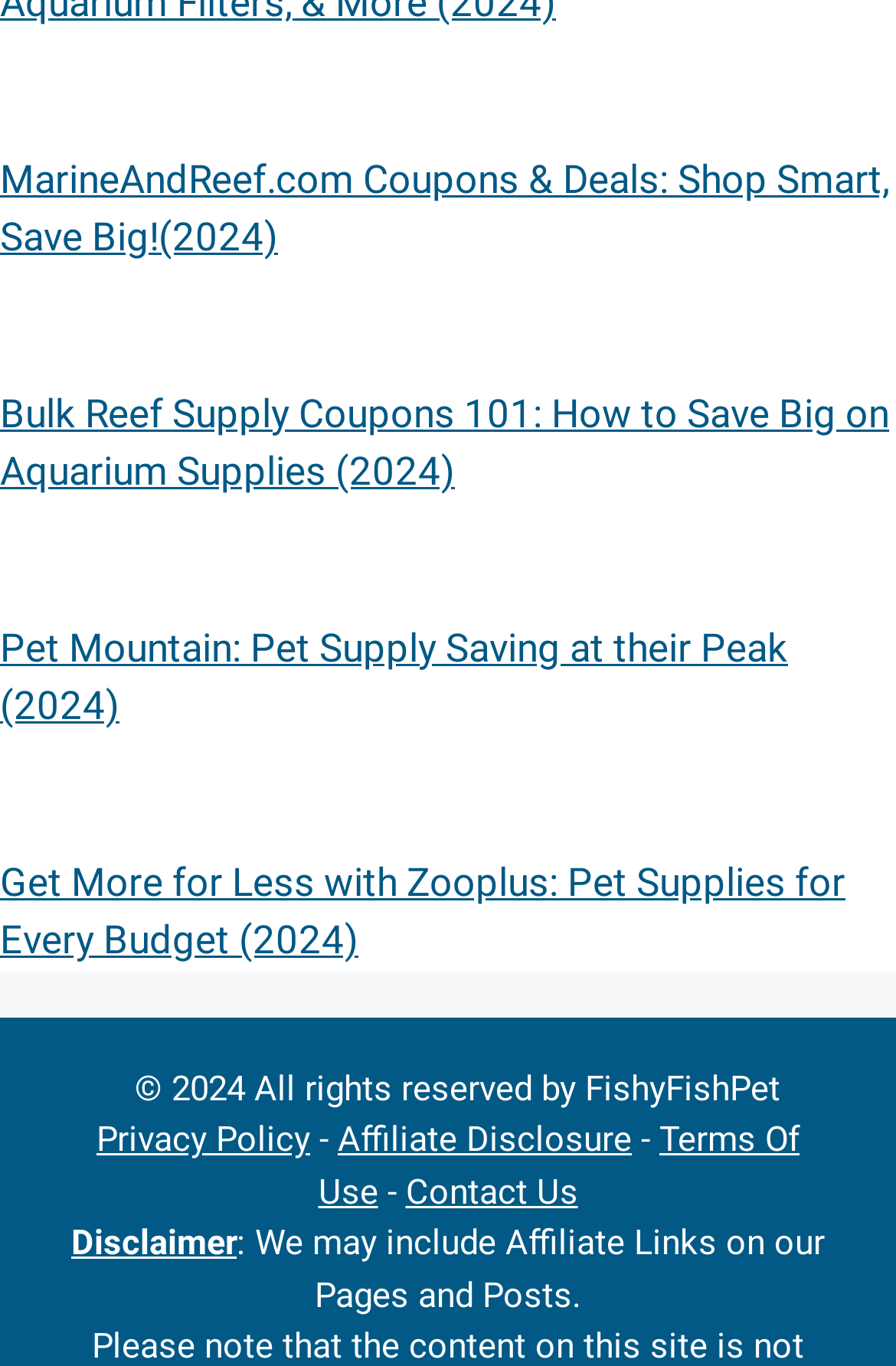Please identify the bounding box coordinates of the area that needs to be clicked to fulfill the following instruction: "Click on MarineAndReef.com Coupons & Deals."

[0.0, 0.114, 0.992, 0.19]